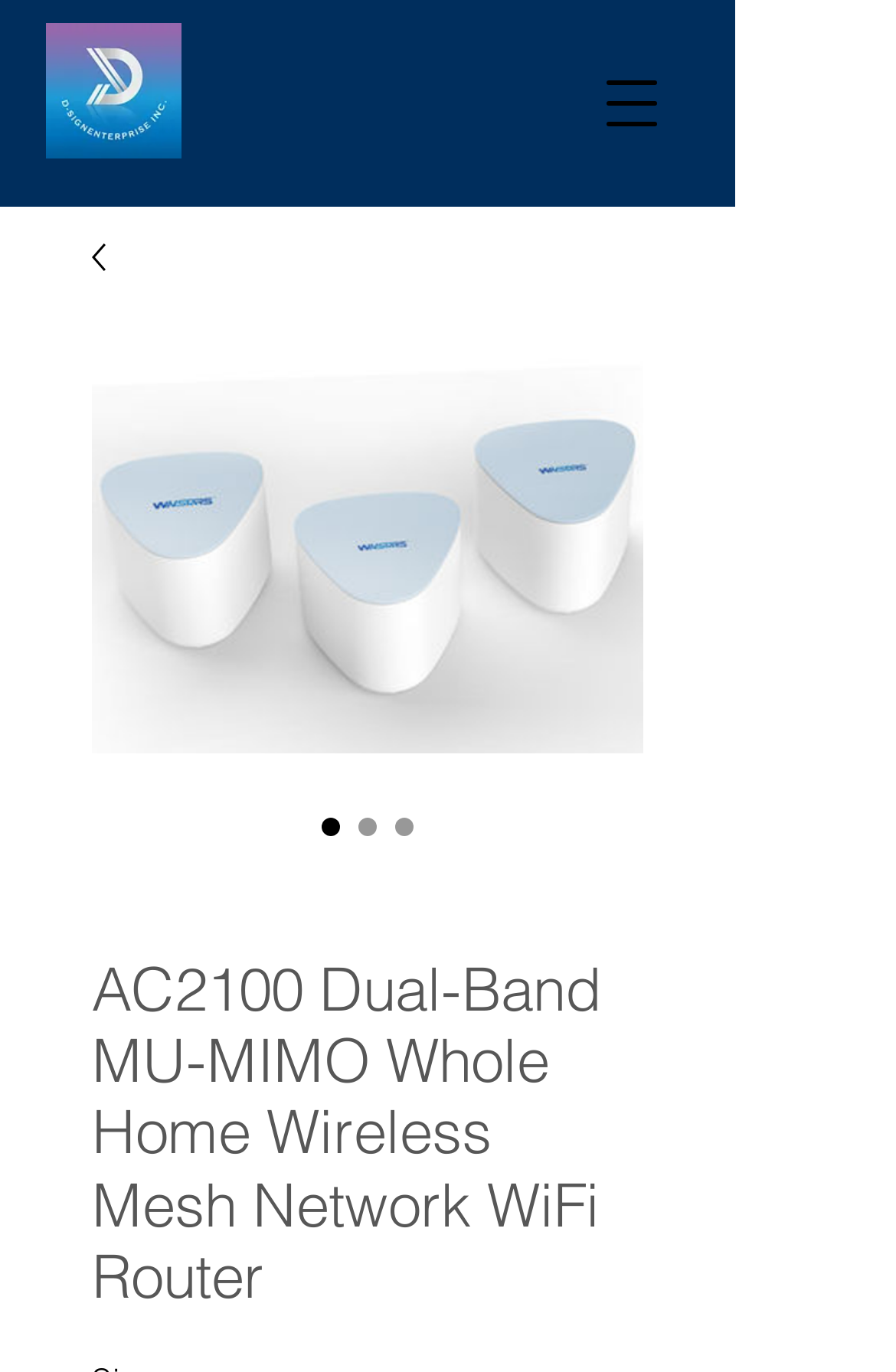Is the navigation menu button above or below the logo?
Refer to the image and answer the question using a single word or phrase.

below